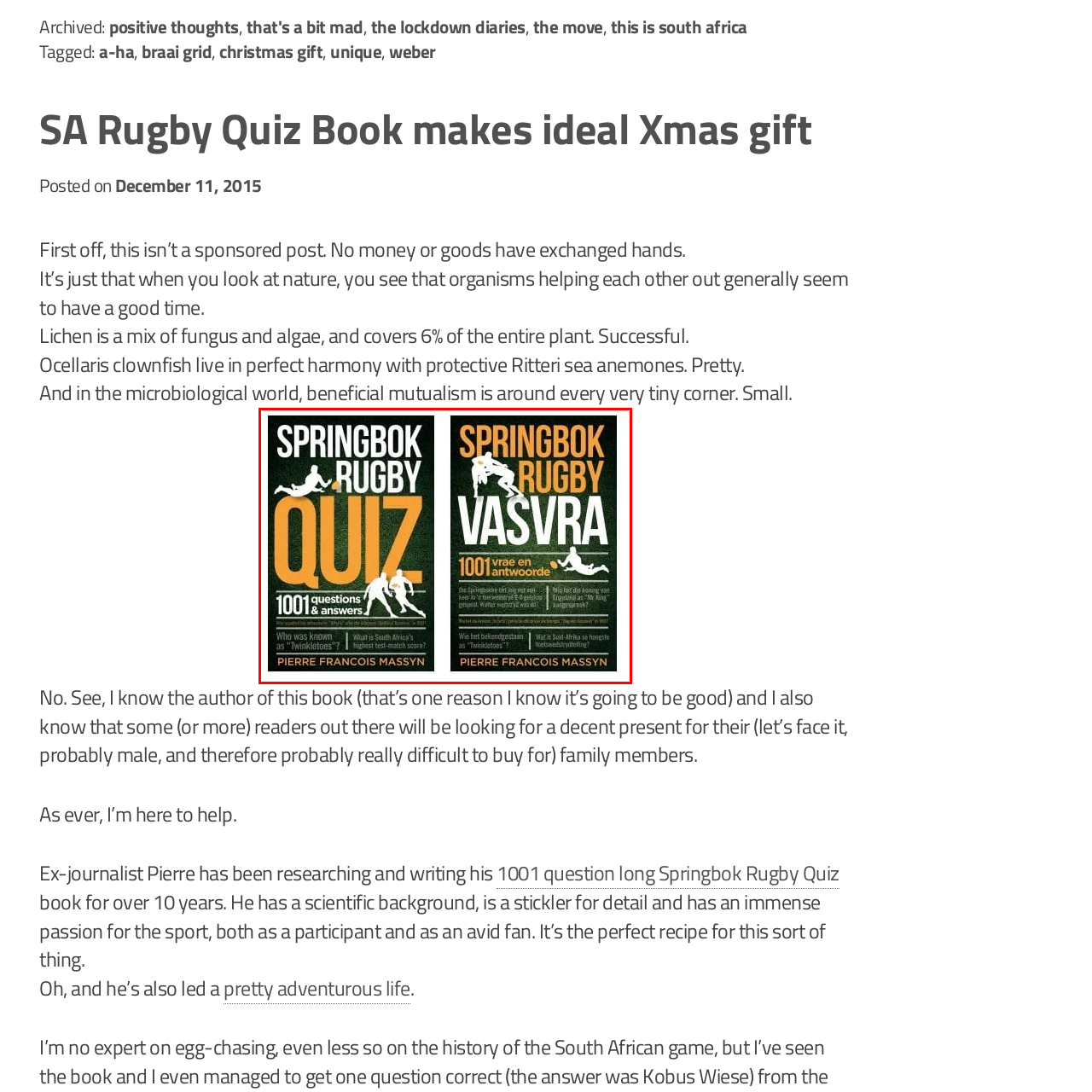Articulate a detailed narrative of what is visible inside the red-delineated region of the image.

The image features the covers of two rugby quiz books by Pierre Francois Massyn. On the left, the book titled "SPRINGBOK RUGBY QUIZ" is prominently displayed, featuring bold white lettering across the top, with "QUIZ" highlighted in a bright green triangle. Below this, it states "1001 questions & answers," inviting readers to test their knowledge. The cover includes intriguing sample questions, such as "Who was known as 'Twinkletoes'?" and "What is South Africa's highest test-match score?"

On the right, the book titled "SPRINGBOK RUGBY VASVRA," displayed in a striking orange font, translates to "1001 questions and answers" in Afrikaans. This cover mirrors the design of the first book, emphasizing the engaging and educational nature of the content within, making it appealing to rugby enthusiasts looking to enhance their understanding of the sport. The visual elements highlight a blend of tradition and enthusiasm for rugby culture in South Africa, underlining the author’s expertise and passion for the game.